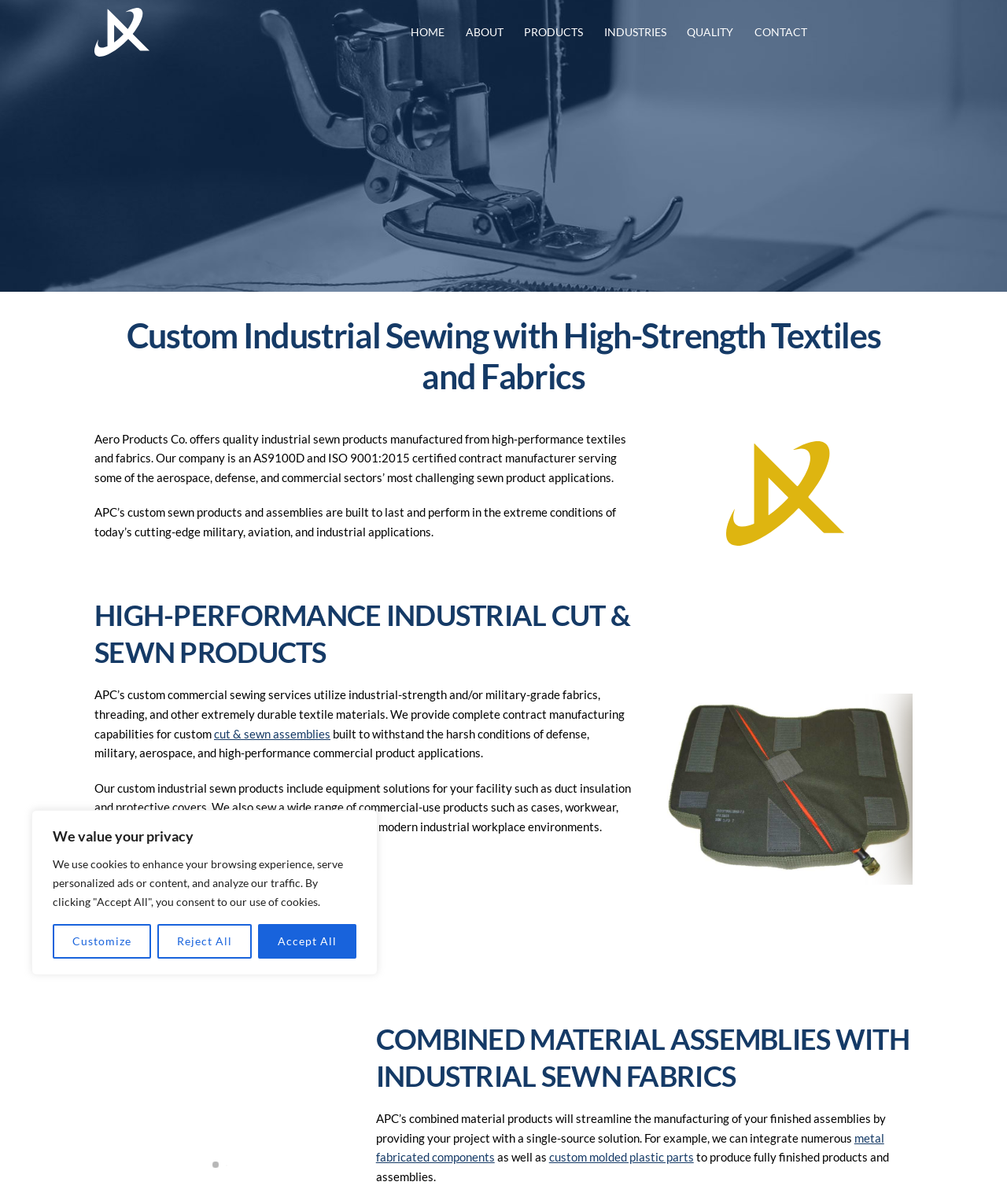Please determine the bounding box coordinates for the UI element described here. Use the format (top-left x, top-left y, bottom-right x, bottom-right y) with values bounded between 0 and 1: Contact

[0.737, 0.015, 0.813, 0.038]